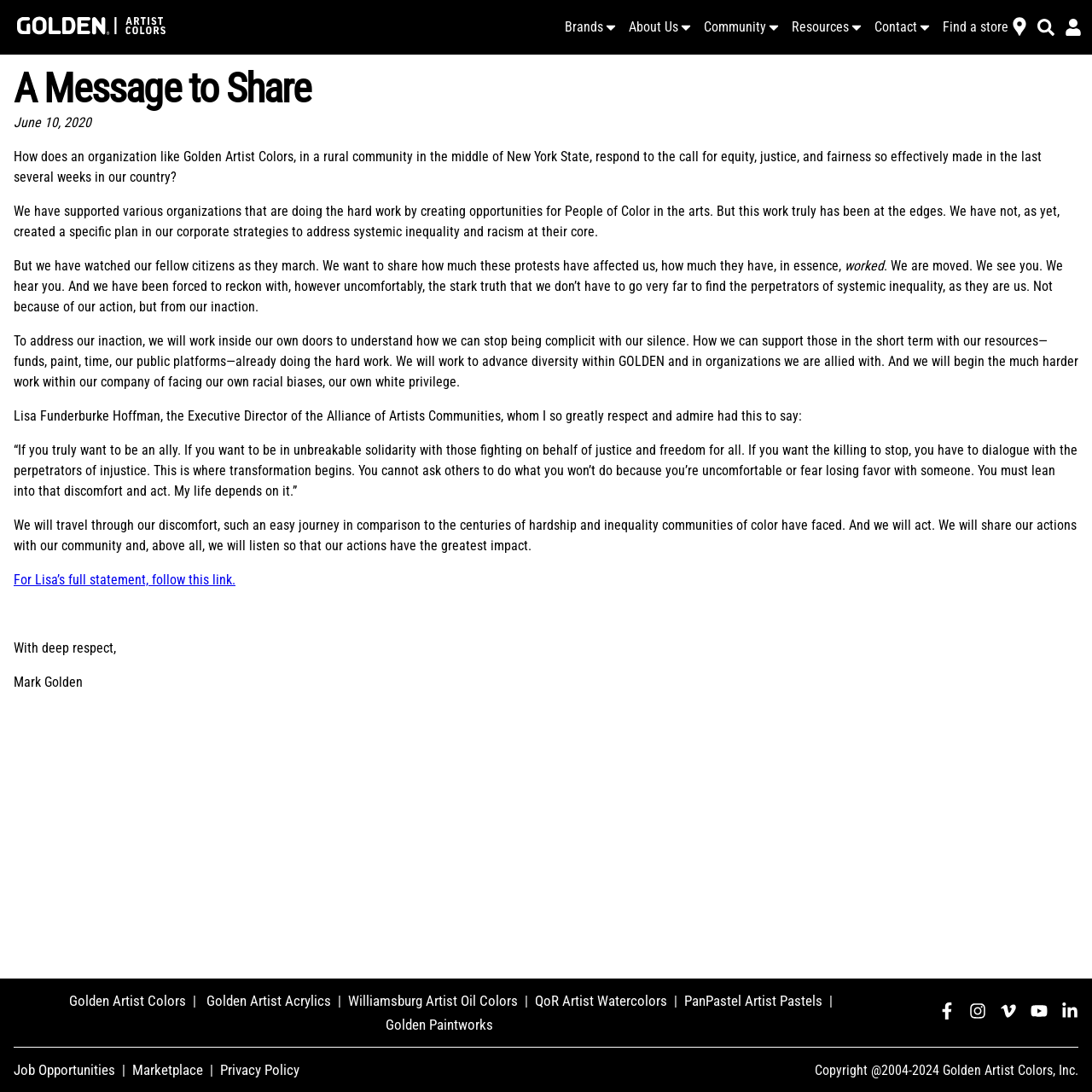What is the main title displayed on this webpage?

A Message to Share